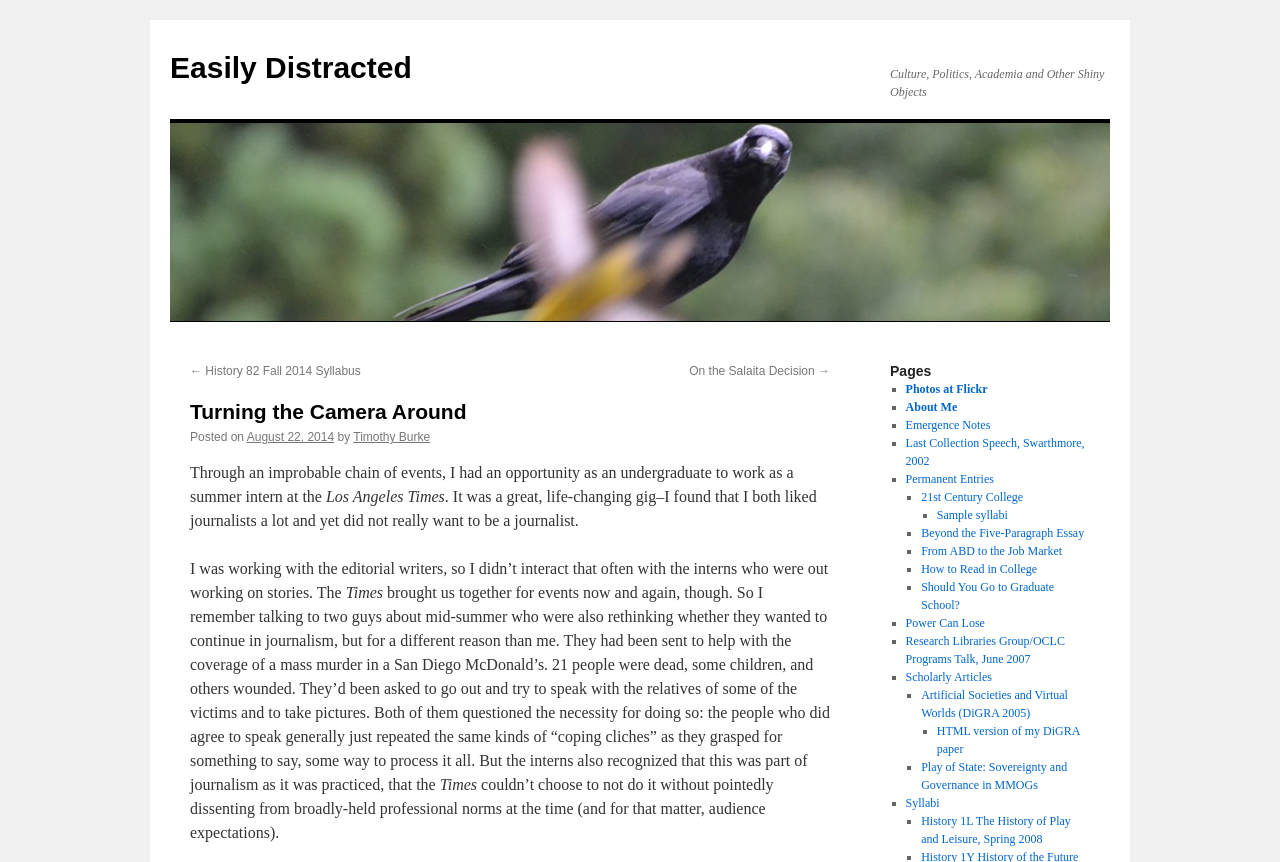What is the name of the newspaper where the author worked as an intern?
We need a detailed and meticulous answer to the question.

The blog post mentions that the author worked as a summer intern at the Los Angeles Times, which is a newspaper.